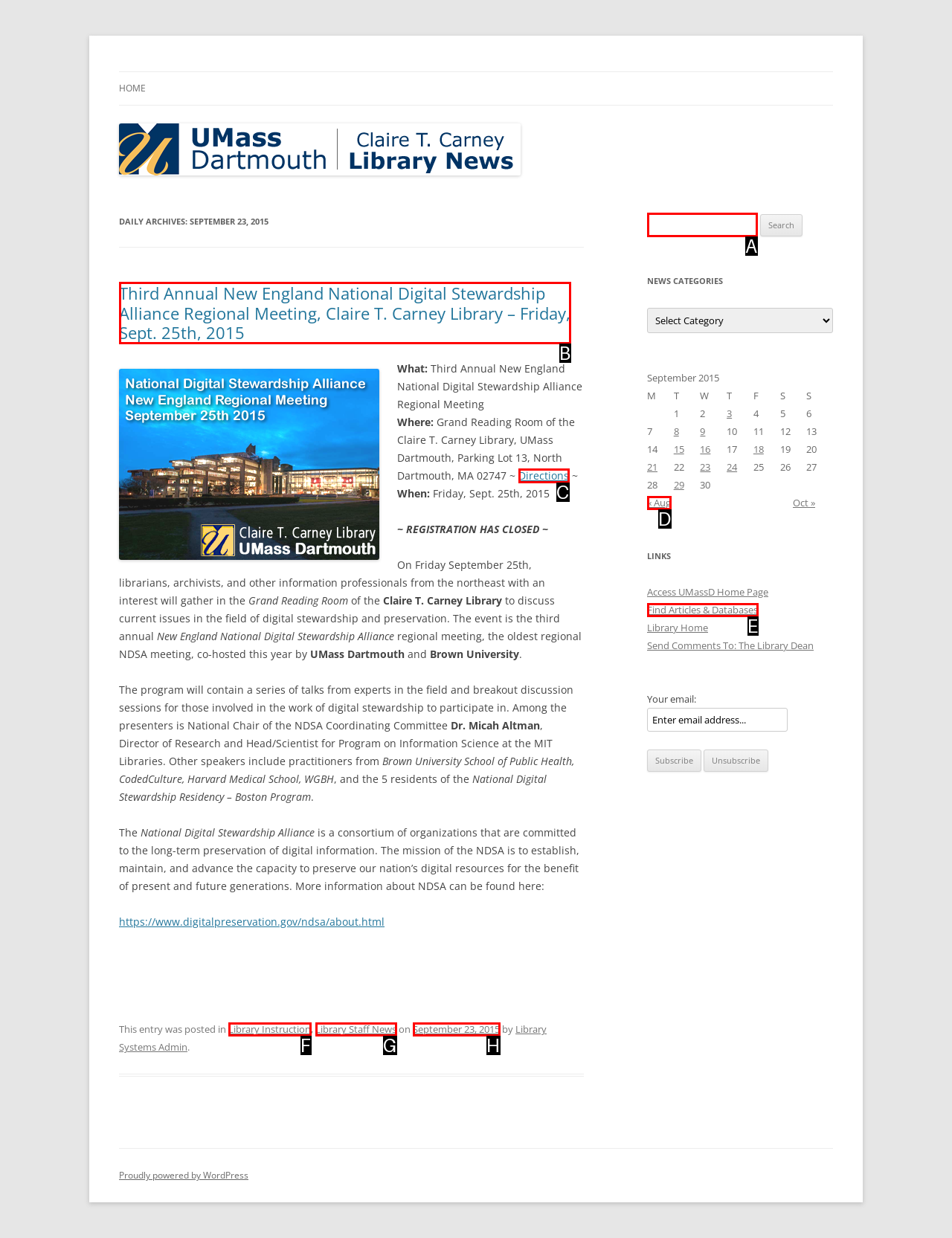Point out the option that aligns with the description: Directions
Provide the letter of the corresponding choice directly.

C